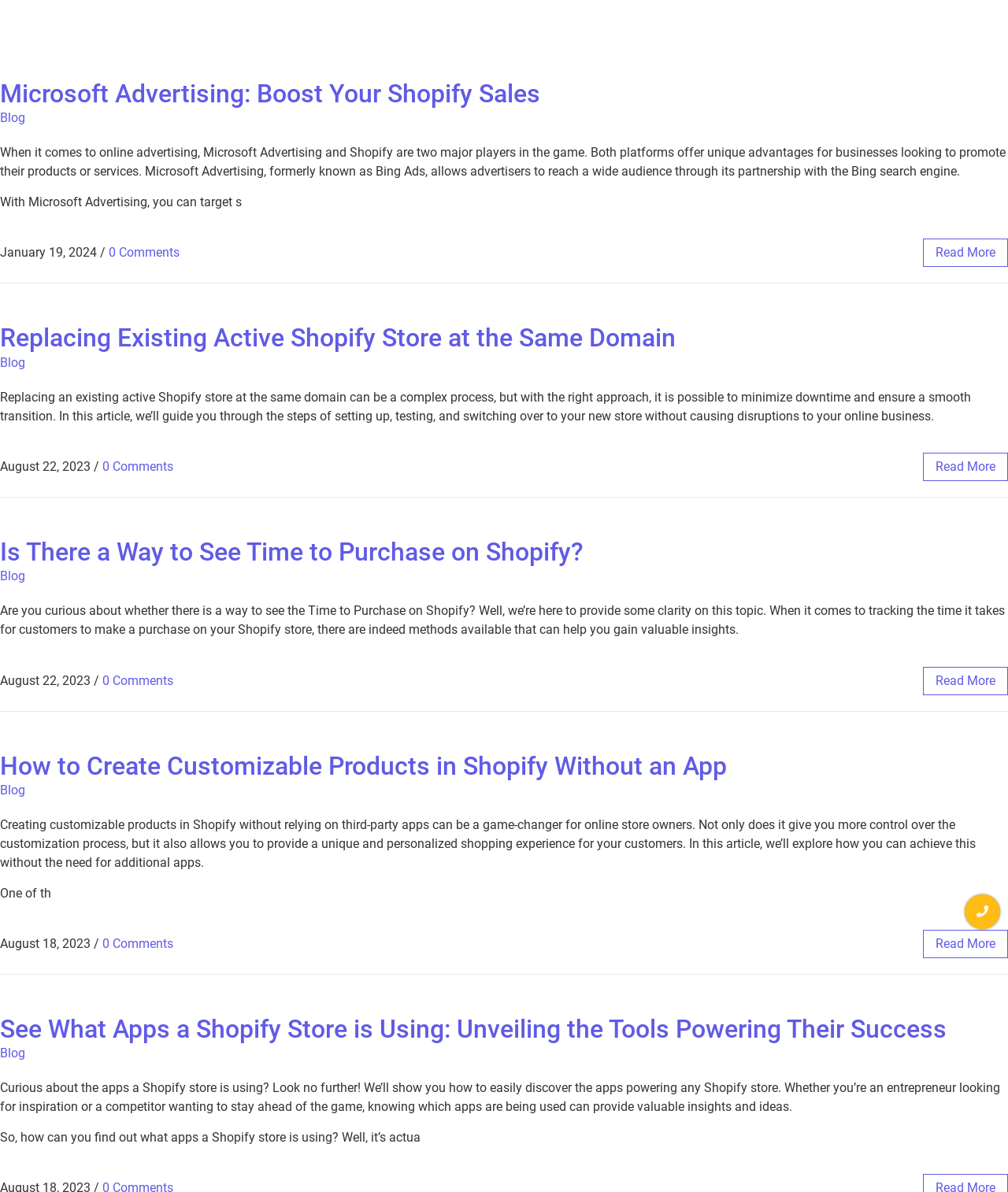What is the date of the third article?
Answer with a single word or phrase, using the screenshot for reference.

August 22, 2023